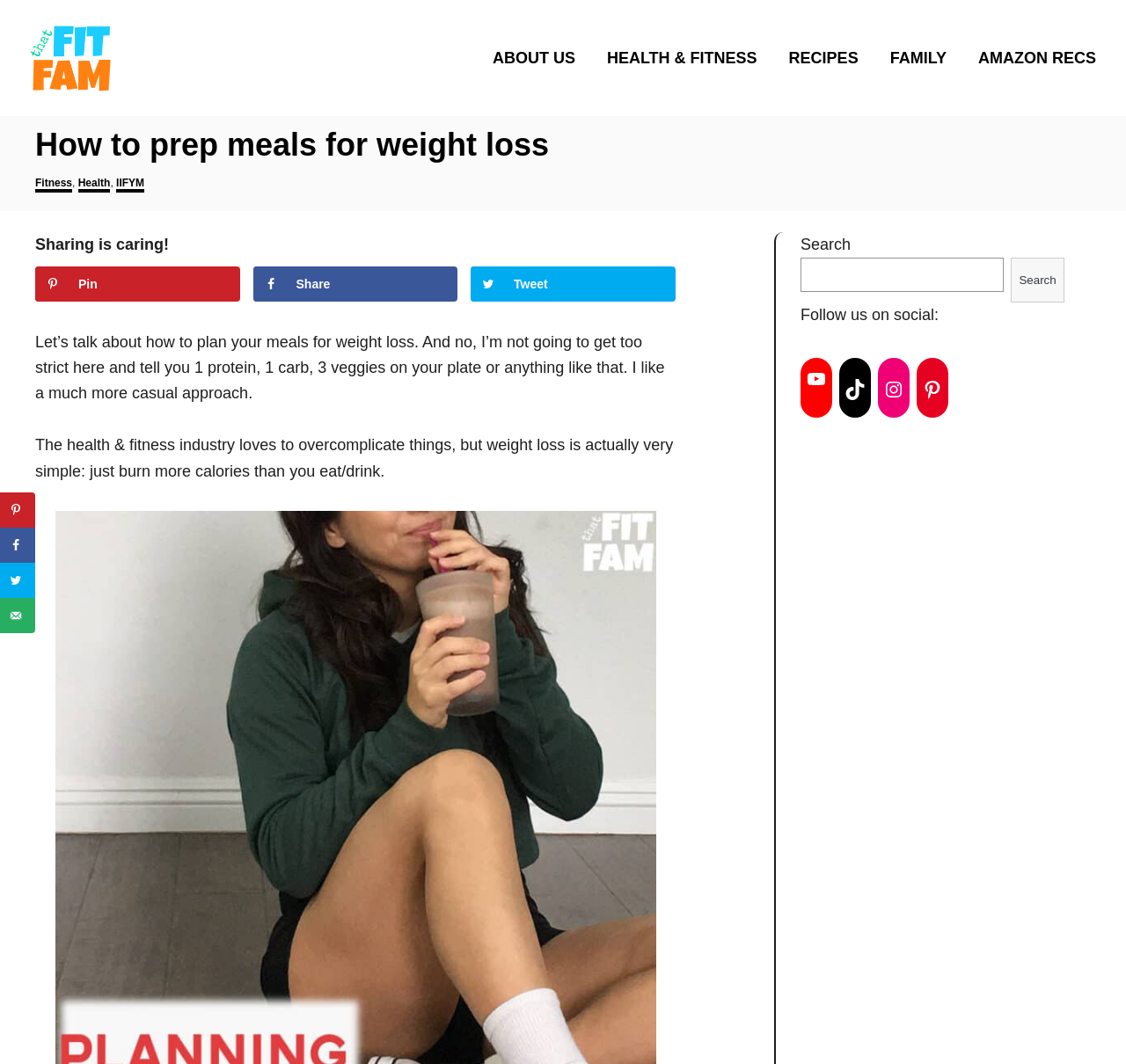What are the categories of the article? Based on the image, give a response in one word or a short phrase.

Fitness, Health, IIFYM